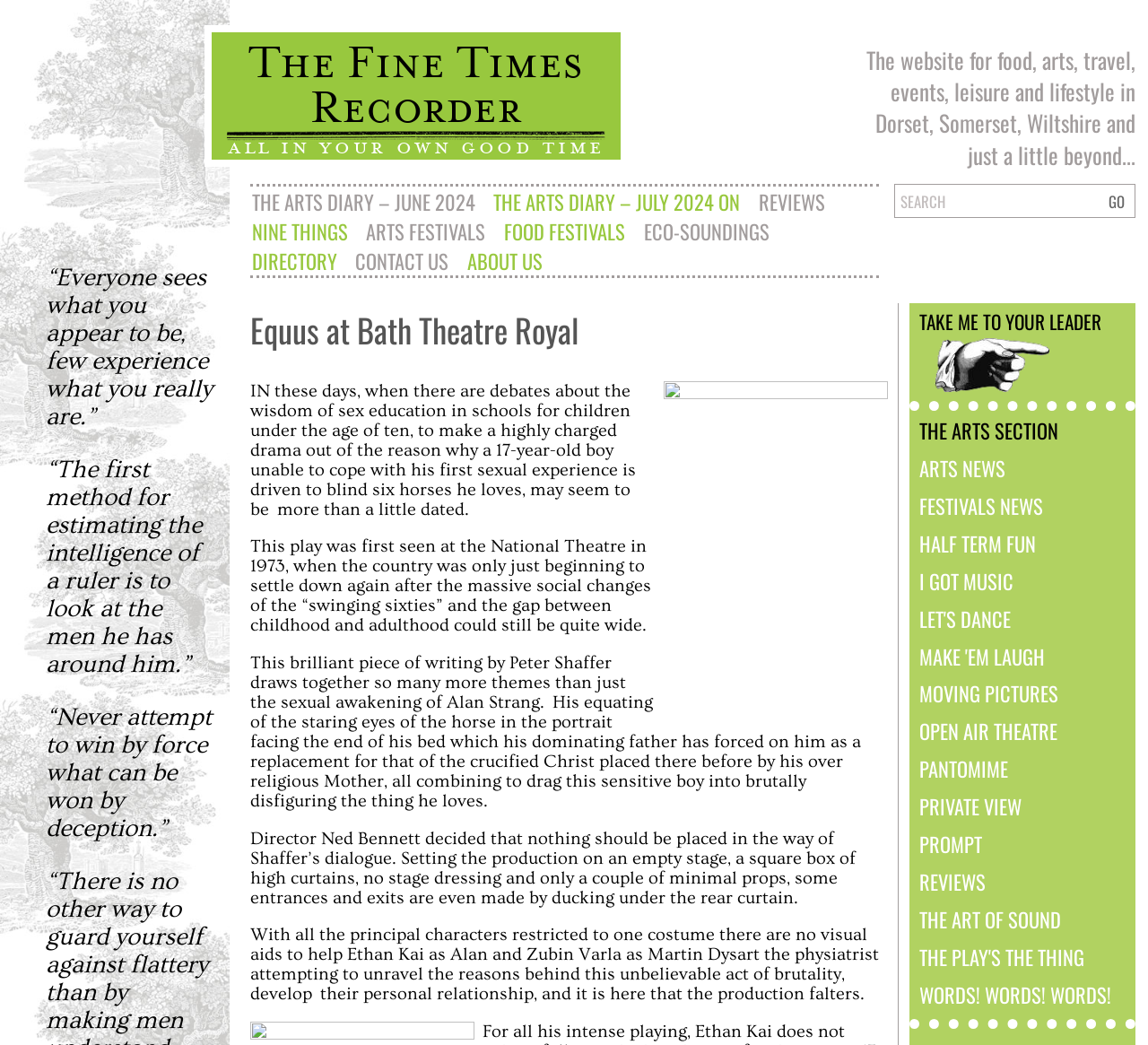Please provide the bounding box coordinates for the element that needs to be clicked to perform the instruction: "Take me to the leader". The coordinates must consist of four float numbers between 0 and 1, formatted as [left, top, right, bottom].

[0.801, 0.294, 0.98, 0.38]